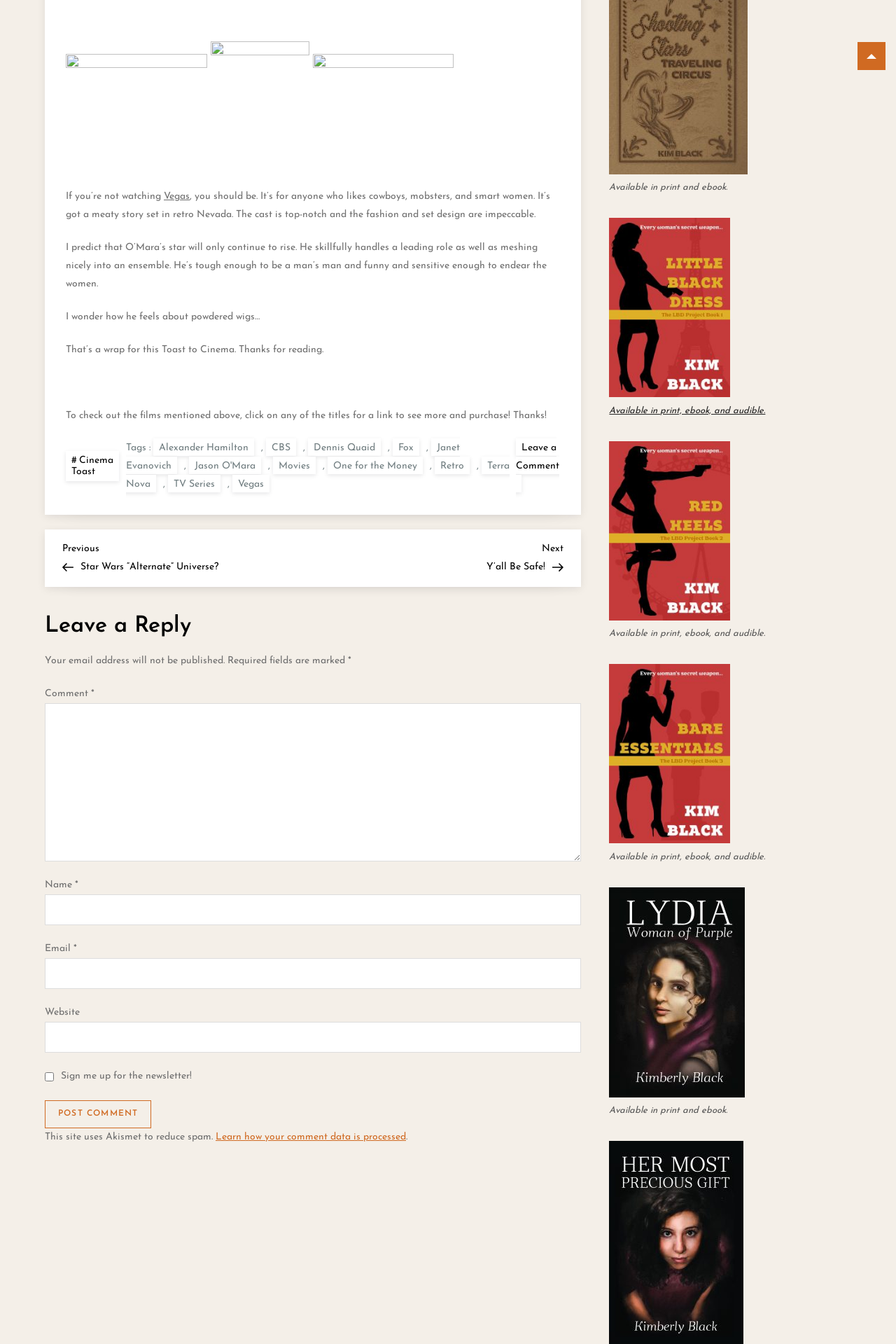Provide your answer in a single word or phrase: 
What is the name of the TV series mentioned?

Vegas